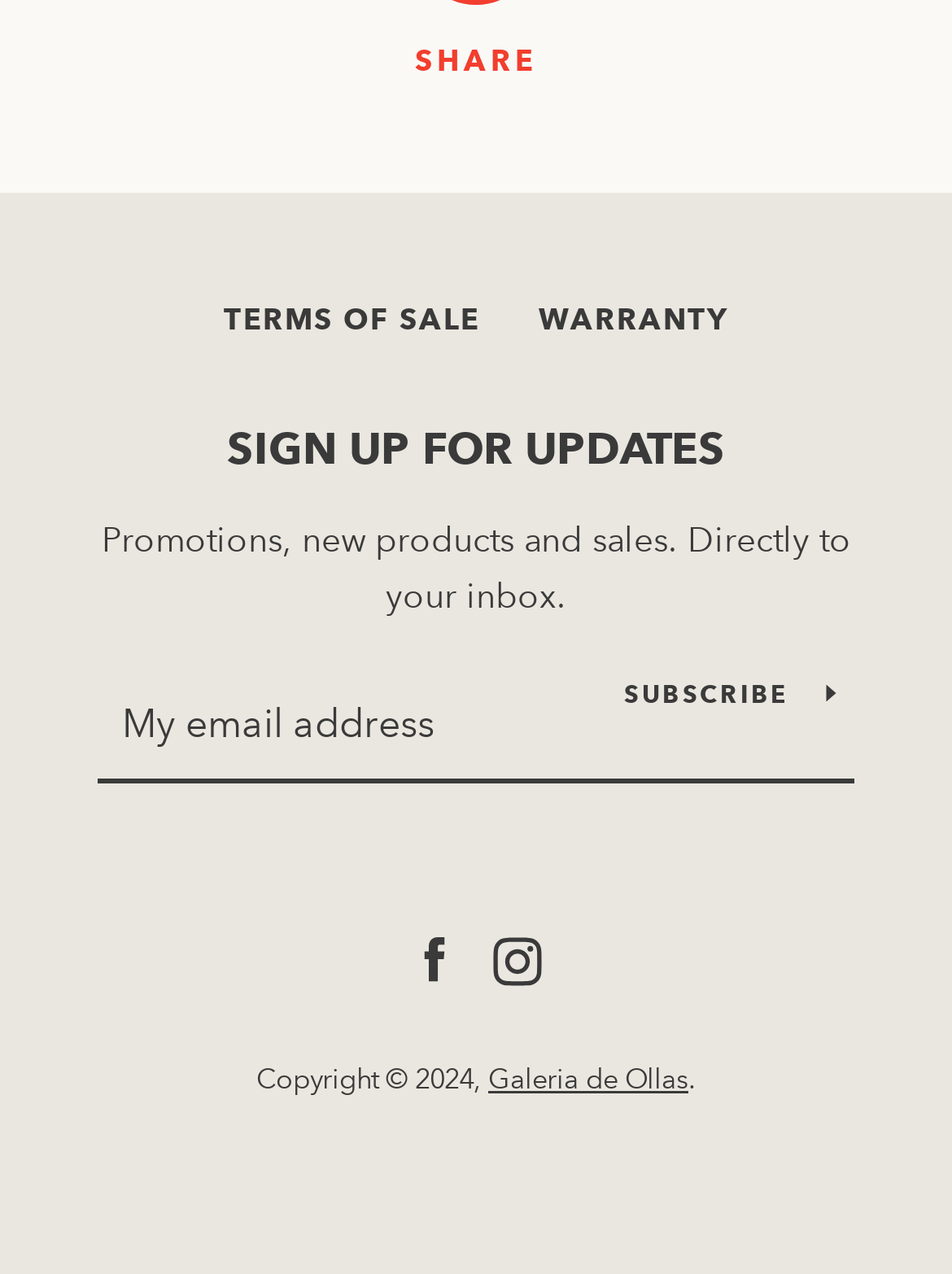What social media platforms are linked?
Craft a detailed and extensive response to the question.

The links to Facebook and Instagram are located at the bottom of the page, suggesting that the website has a presence on these social media platforms.